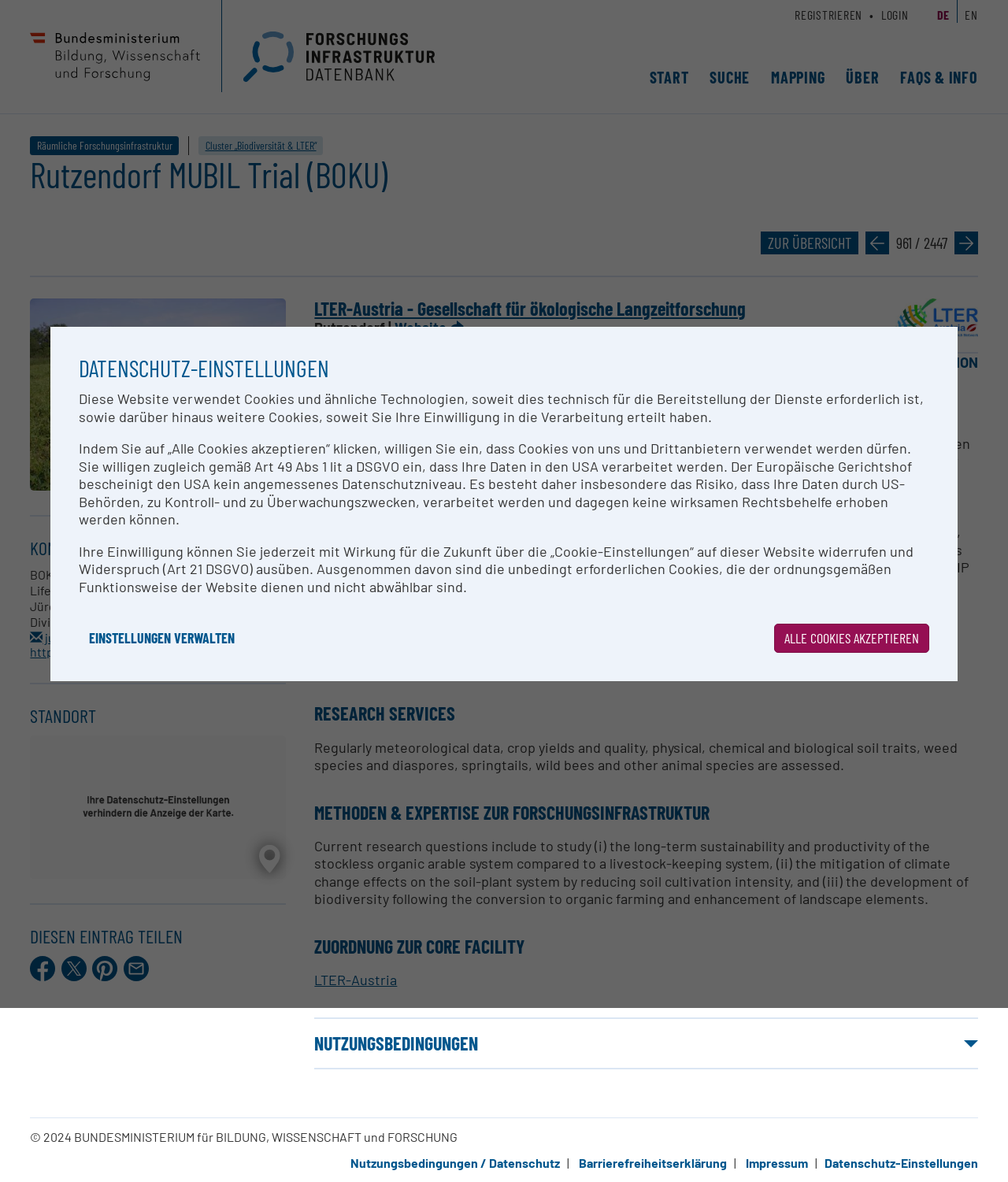Please predict the bounding box coordinates of the element's region where a click is necessary to complete the following instruction: "Click the FAQS & INFO link". The coordinates should be represented by four float numbers between 0 and 1, i.e., [left, top, right, bottom].

[0.893, 0.057, 0.97, 0.073]